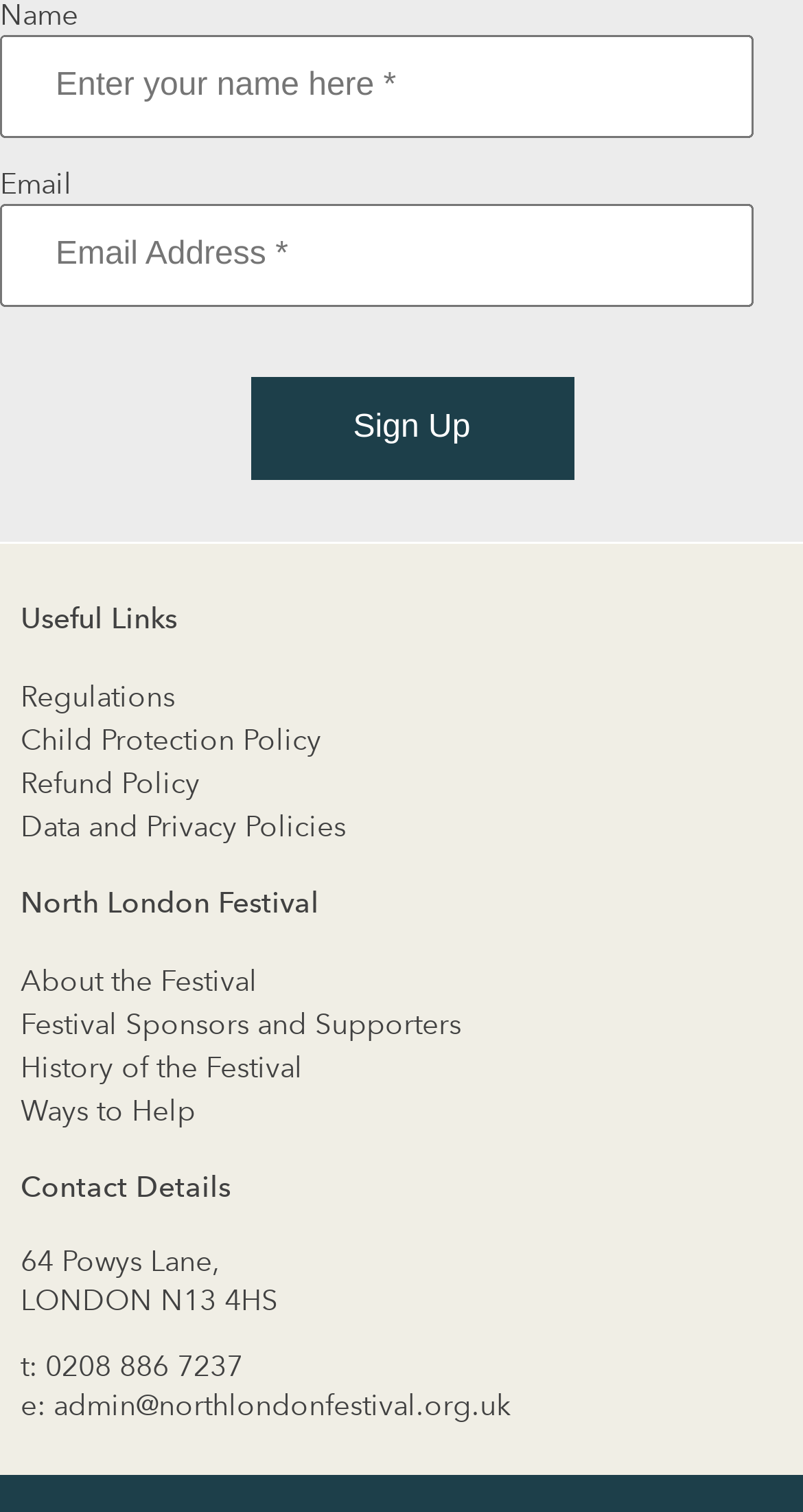What is required to sign up?
Could you please answer the question thoroughly and with as much detail as possible?

The webpage has two required textboxes, one for entering the name and the other for entering the email address, which indicates that these two pieces of information are necessary to sign up.